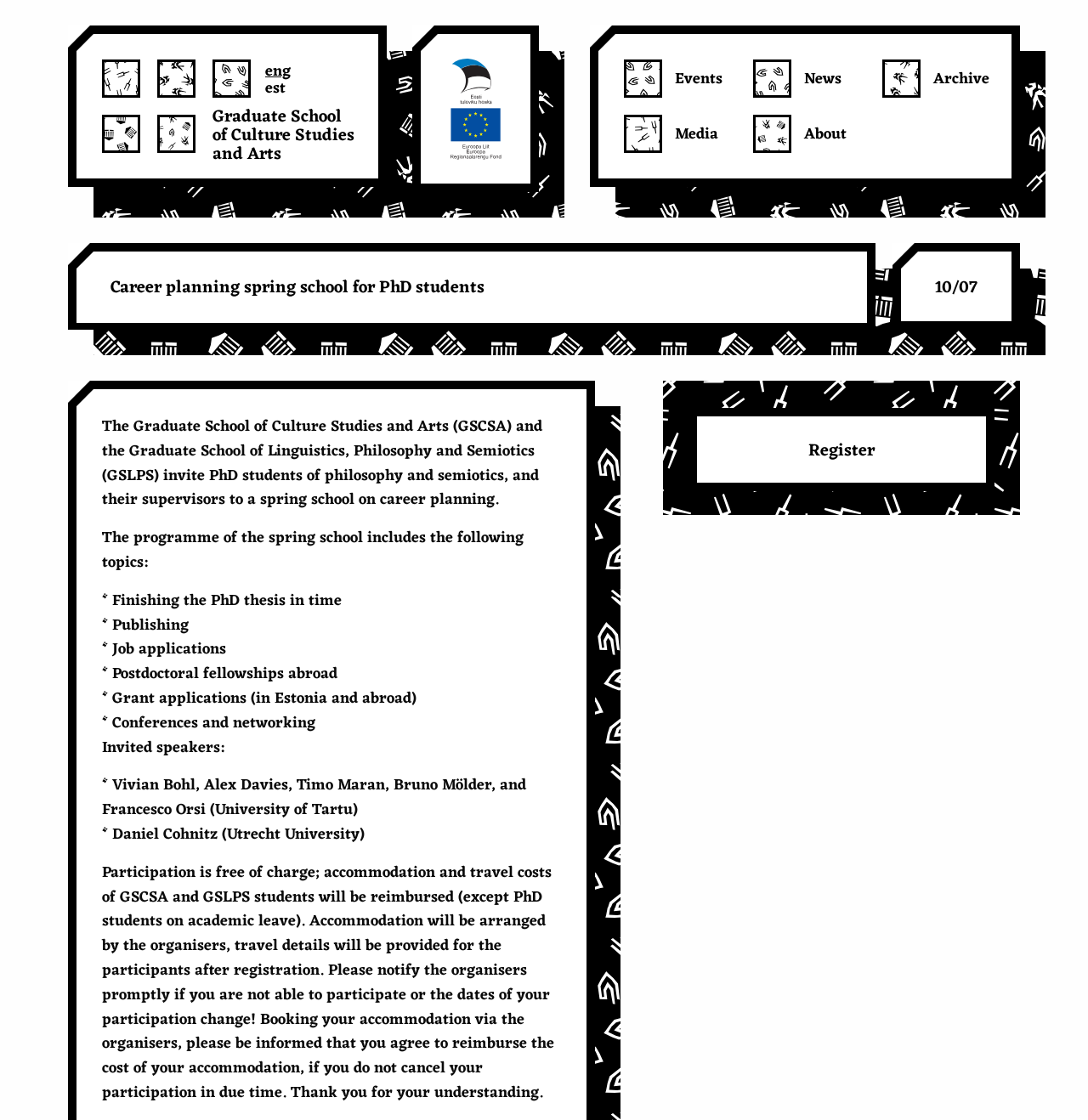Can you pinpoint the bounding box coordinates for the clickable element required for this instruction: "Click the 'Register' button"? The coordinates should be four float numbers between 0 and 1, i.e., [left, top, right, bottom].

[0.633, 0.364, 0.914, 0.439]